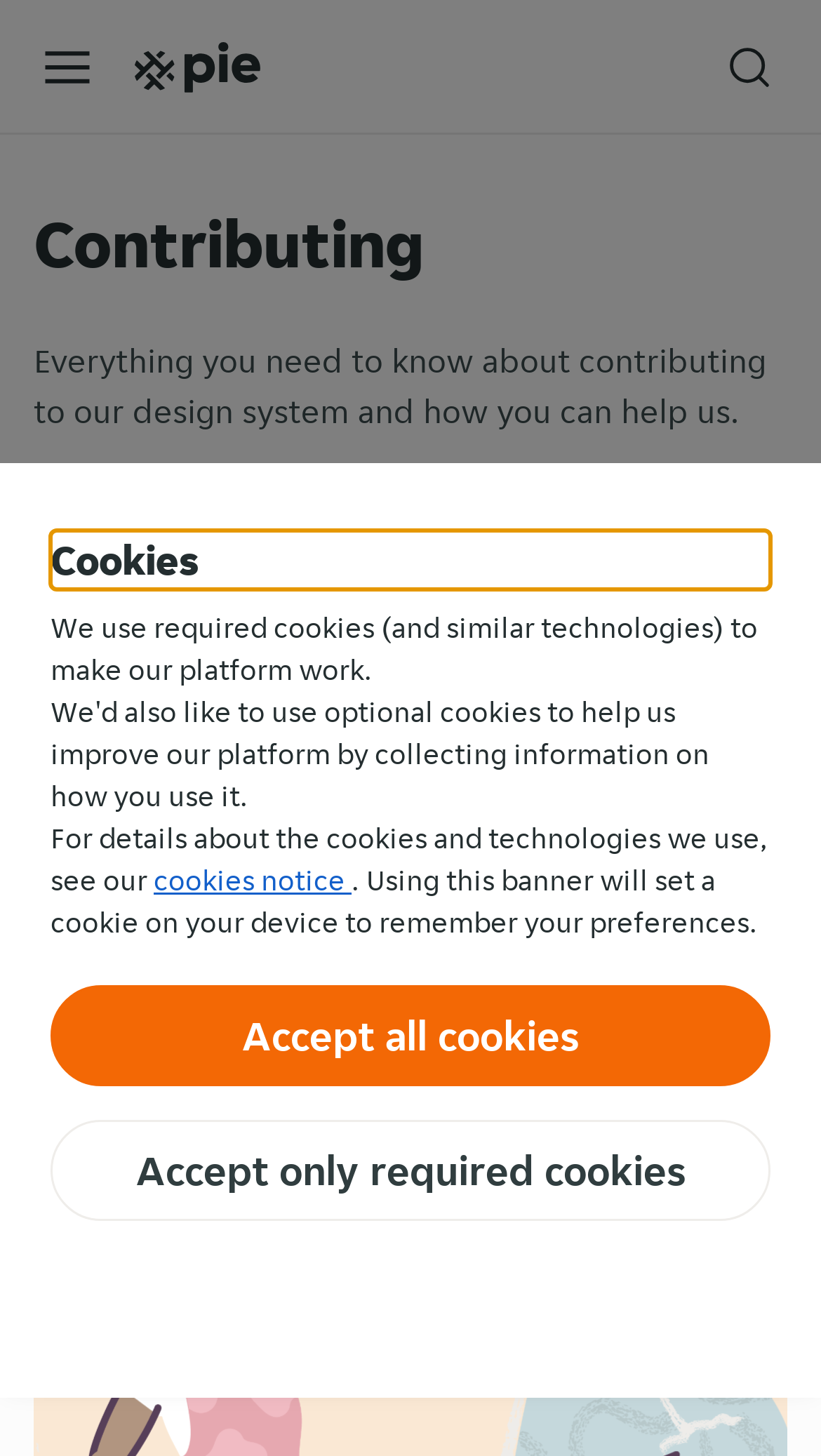Given the description of the UI element: "Accept only required cookies", predict the bounding box coordinates in the form of [left, top, right, bottom], with each value being a float between 0 and 1.

[0.062, 0.769, 0.938, 0.839]